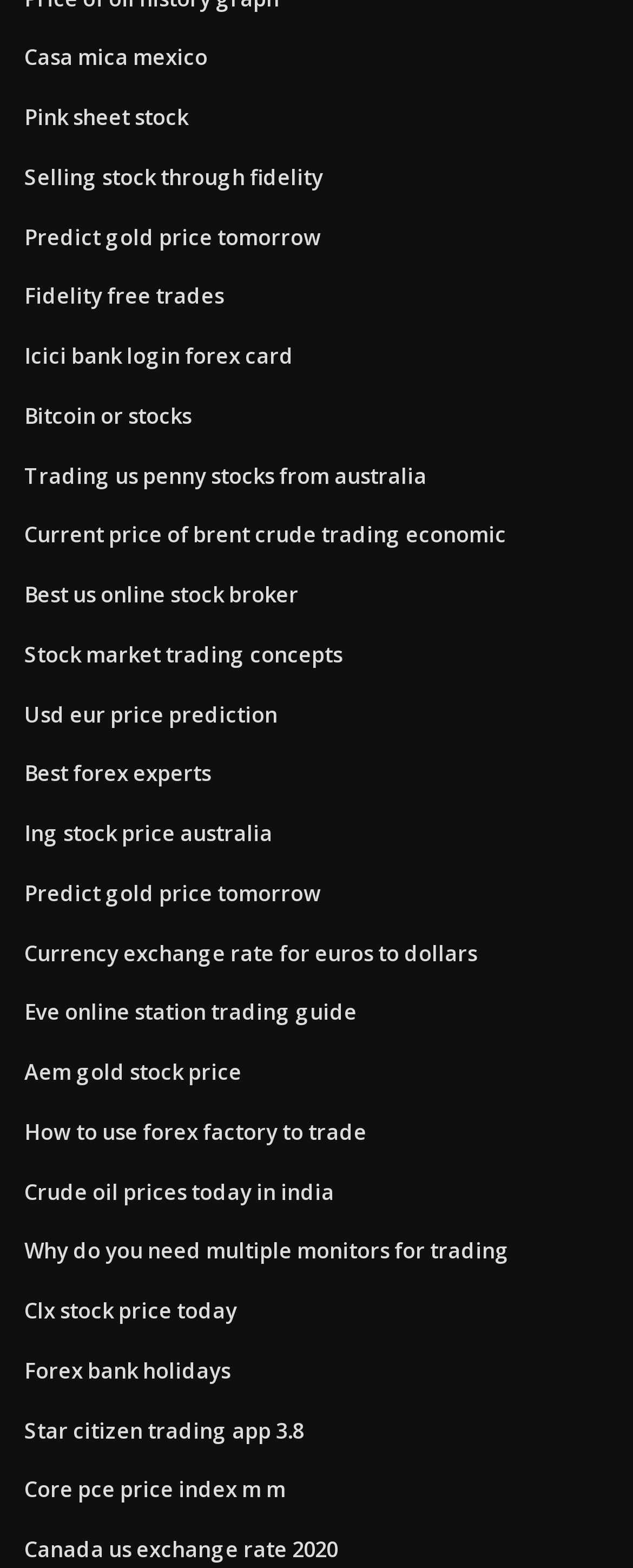Provide the bounding box coordinates of the HTML element this sentence describes: "Predict gold price tomorrow". The bounding box coordinates consist of four float numbers between 0 and 1, i.e., [left, top, right, bottom].

[0.038, 0.56, 0.508, 0.579]